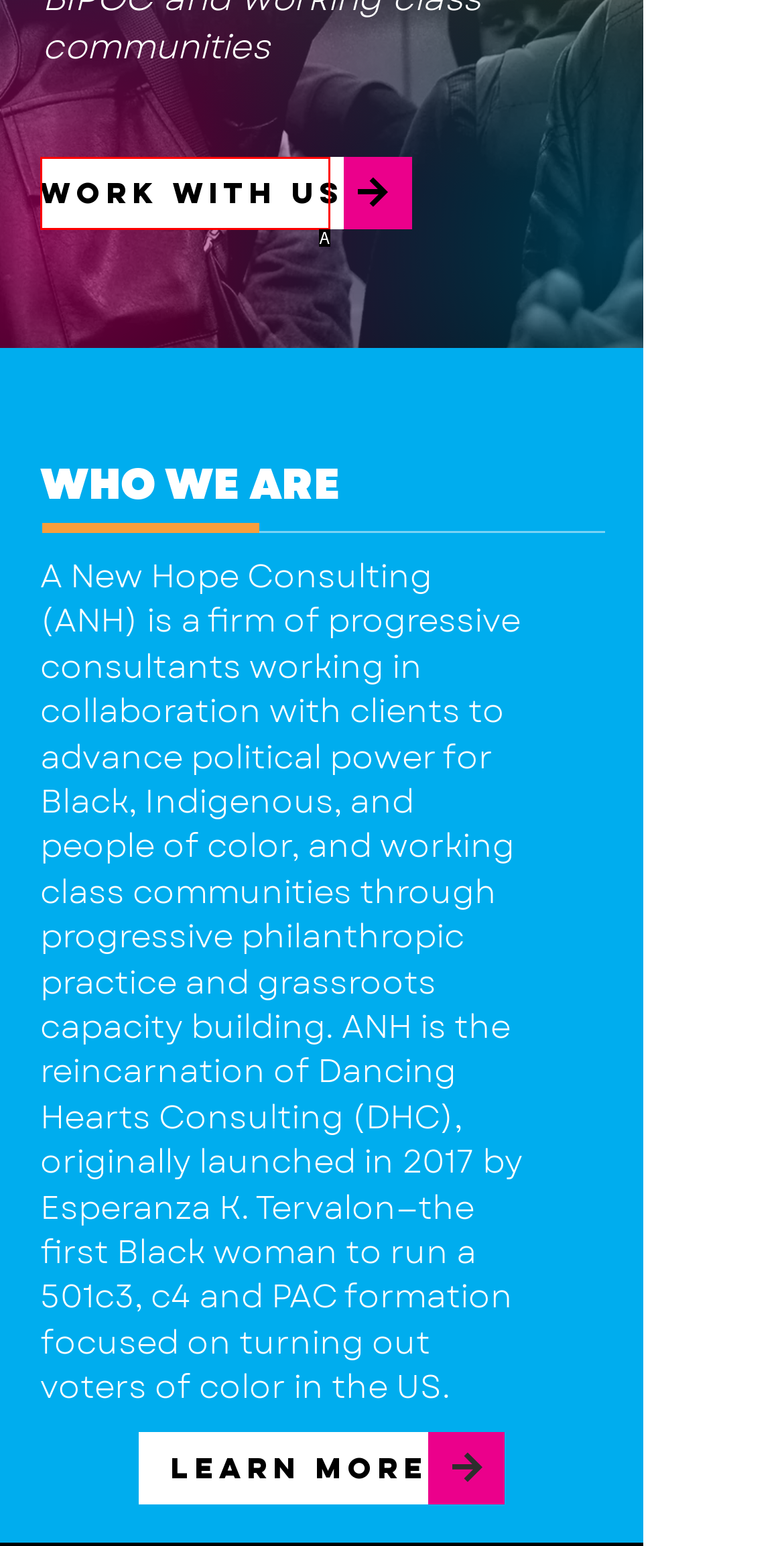Select the letter of the HTML element that best fits the description: WORK WITH US
Answer with the corresponding letter from the provided choices.

A